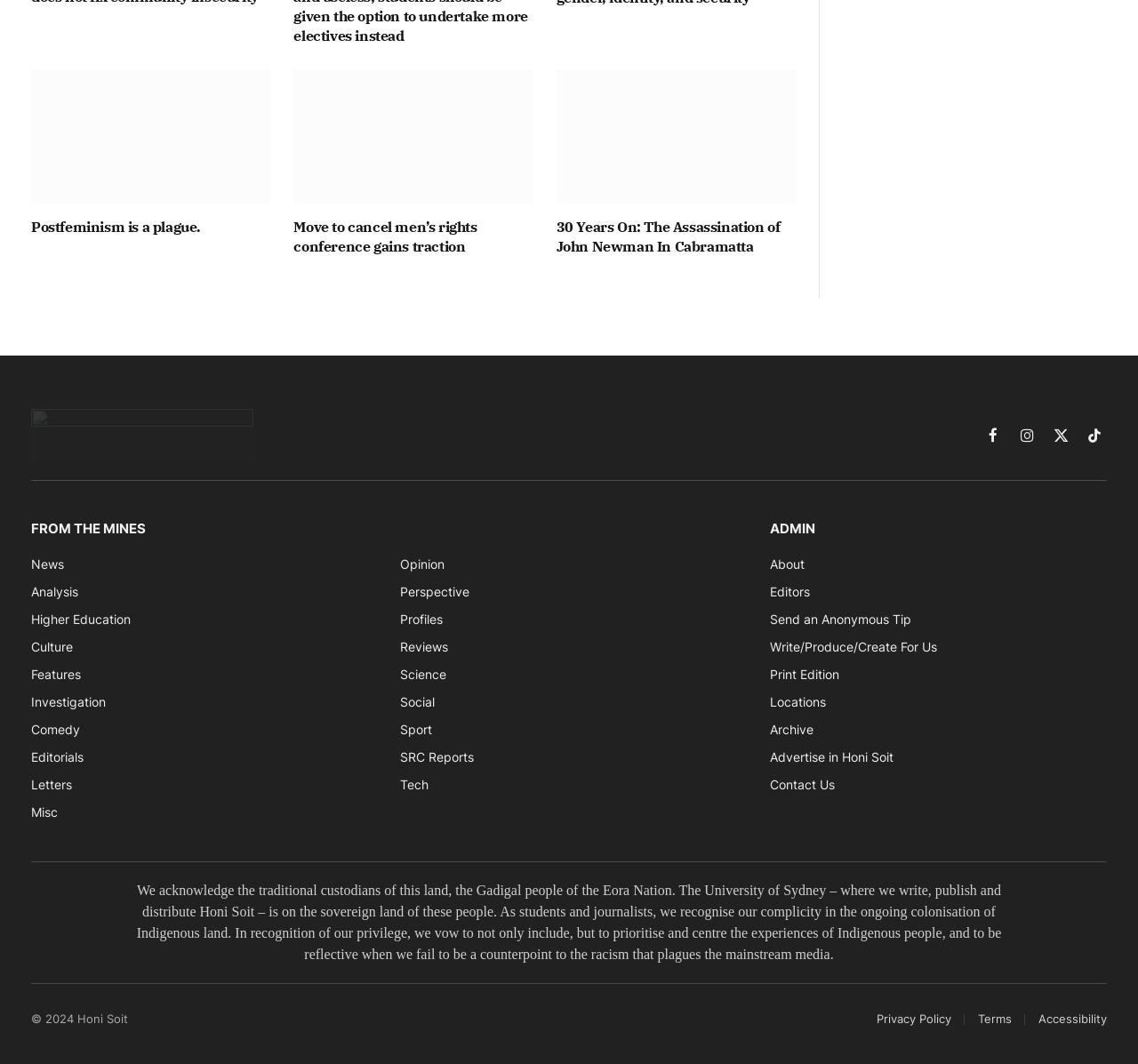Find and provide the bounding box coordinates for the UI element described with: "Features".

[0.027, 0.627, 0.071, 0.641]